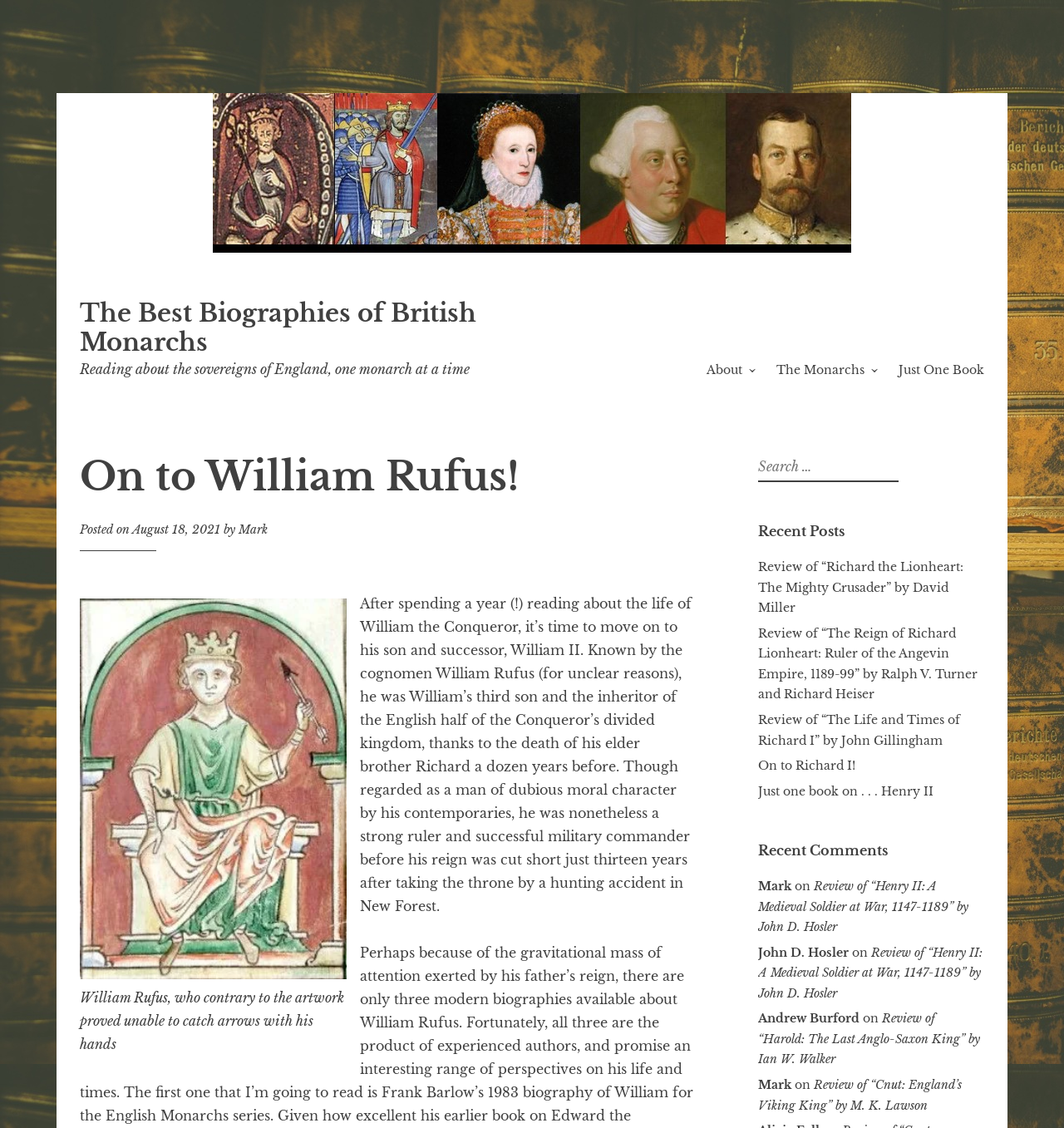Given the element description: "The Monarchs", predict the bounding box coordinates of the UI element it refers to, using four float numbers between 0 and 1, i.e., [left, top, right, bottom].

[0.73, 0.322, 0.812, 0.335]